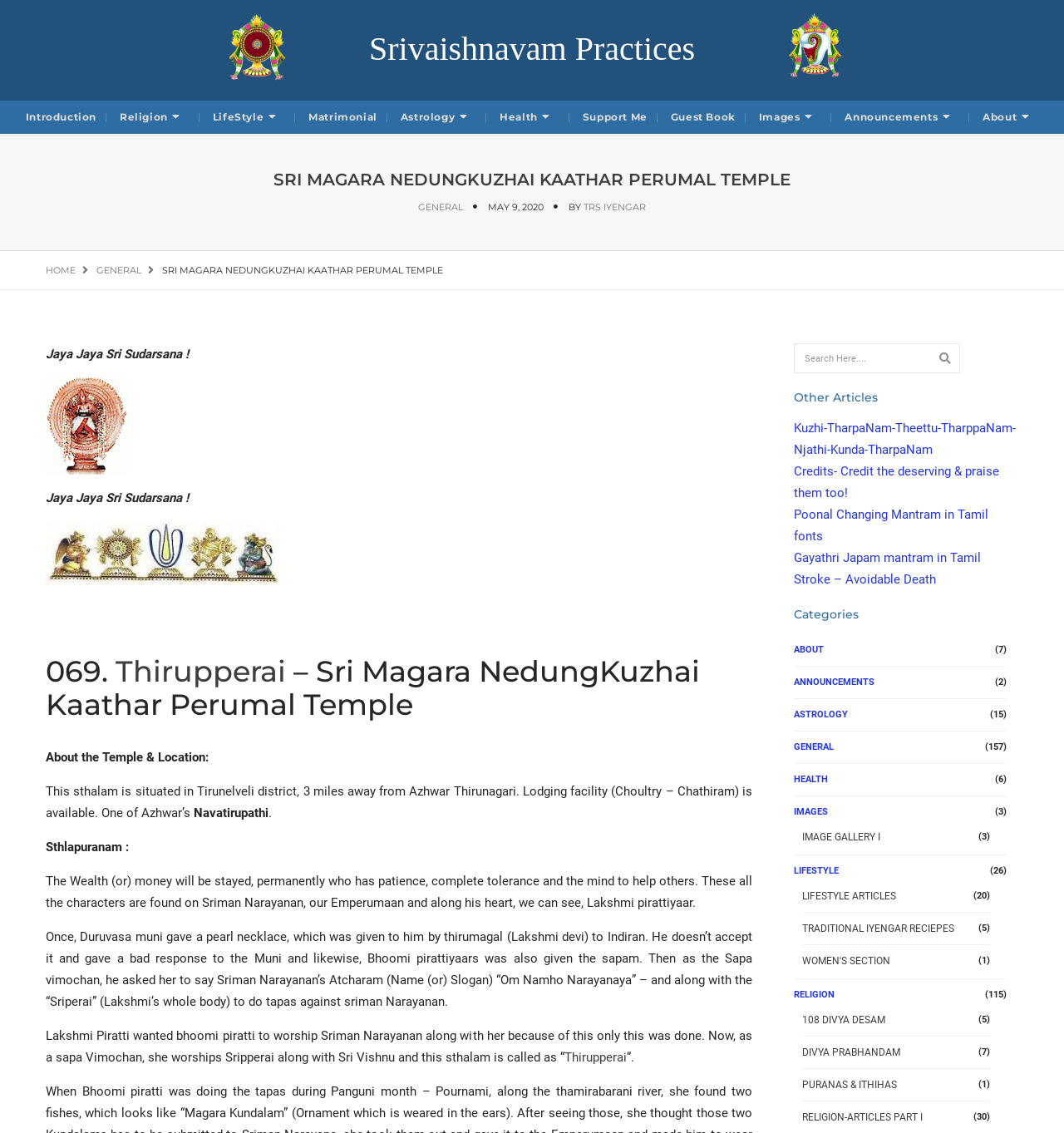Determine the bounding box coordinates of the UI element described by: "Support Me".

[0.537, 0.089, 0.619, 0.118]